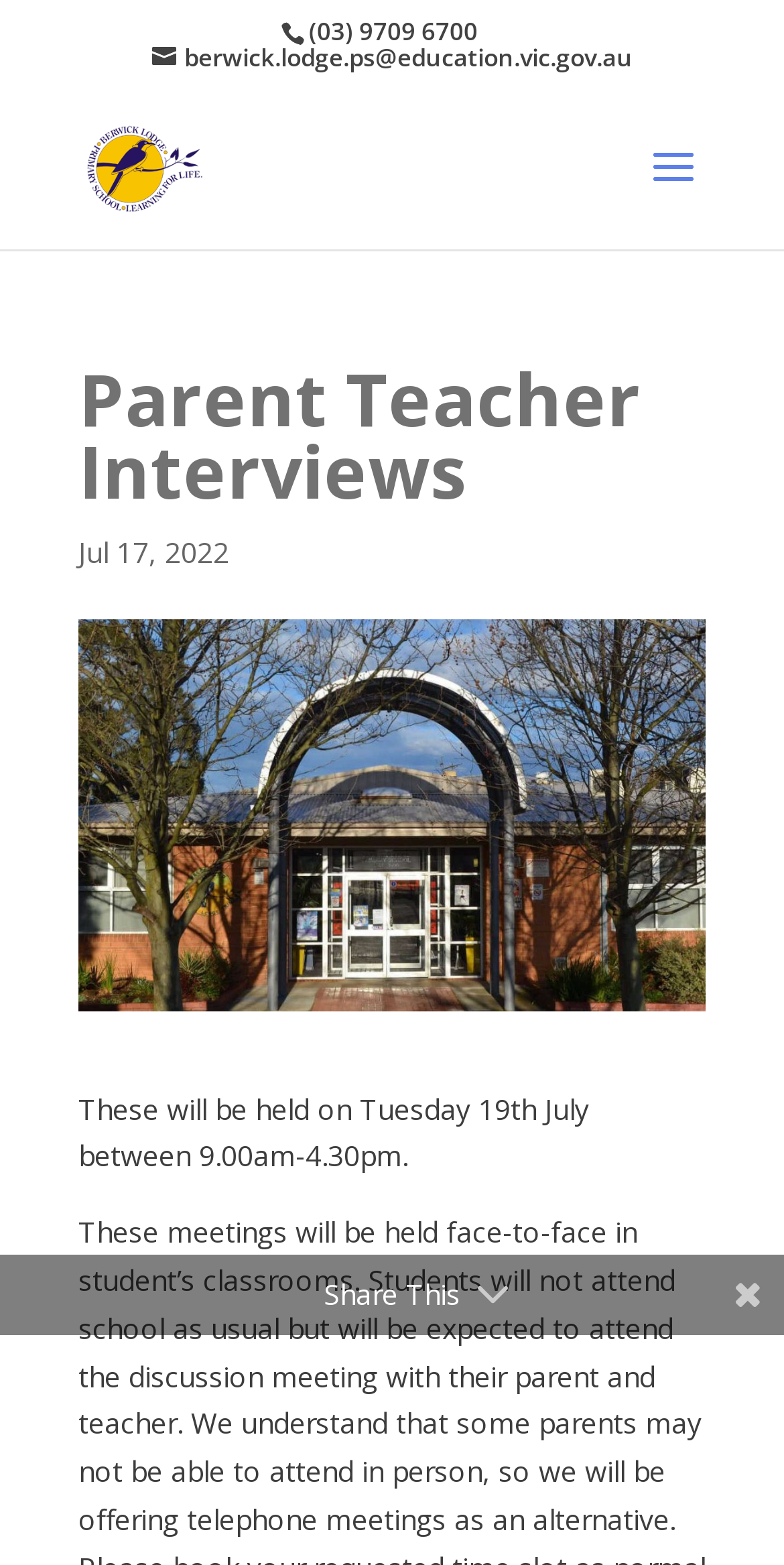Provide a thorough summary of the webpage.

The webpage is about Parent Teacher Interviews at Berwick Lodge Primary School. At the top left corner, there is a logo of the school, an image with the text "Berwick Lodge Primary School". Below the logo, there are three links: a phone number "(03) 9709 6700", an email address "berwick.lodge.ps@education.vic.gov.au", and the school's name "Berwick Lodge Primary School". 

On the right side of the top section, there is a search bar with a searchbox labeled "Search for:". 

The main content of the webpage is headed by a heading "Parent Teacher Interviews" at the top left. Below the heading, there is a date "Jul 17, 2022". The main text of the webpage is a paragraph stating "These will be held on Tuesday 19th July between 9.00am-4.30pm. These meetings will be held face-to-face in student’s classrooms. Students will not attend school as usual but will be expected". 

At the bottom right corner, there is a text "Share This".